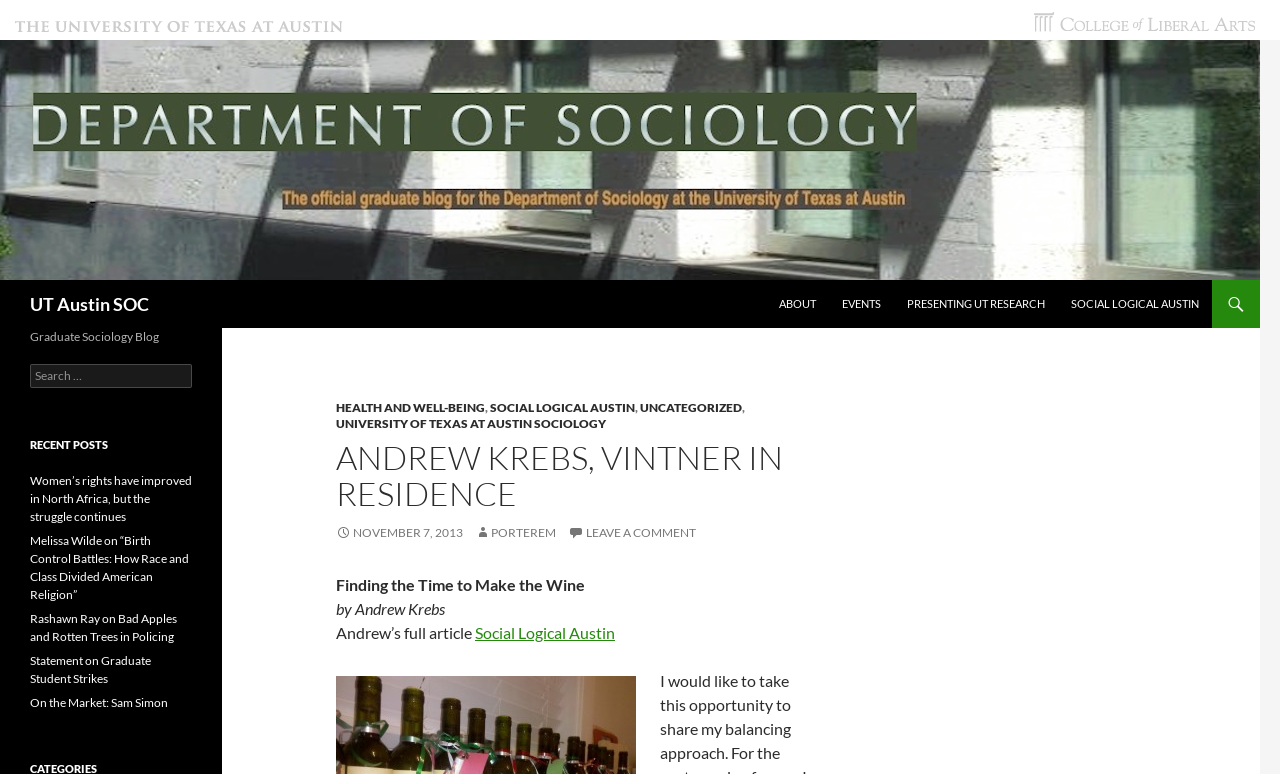Give a one-word or one-phrase response to the question:
What is the name of the vintner in residence?

Andrew Krebs